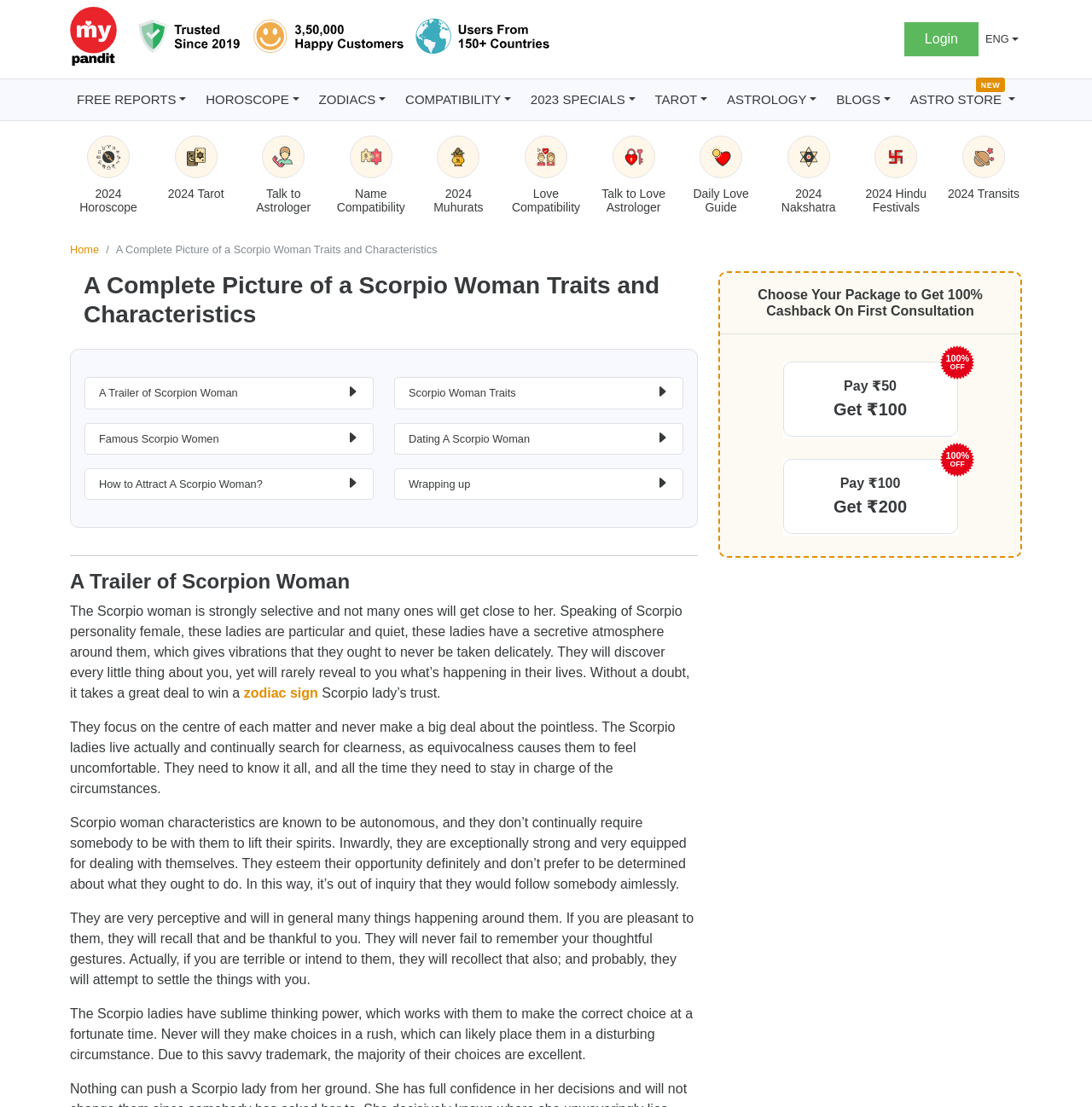Use a single word or phrase to answer the question: 
What is the language of the webpage?

English